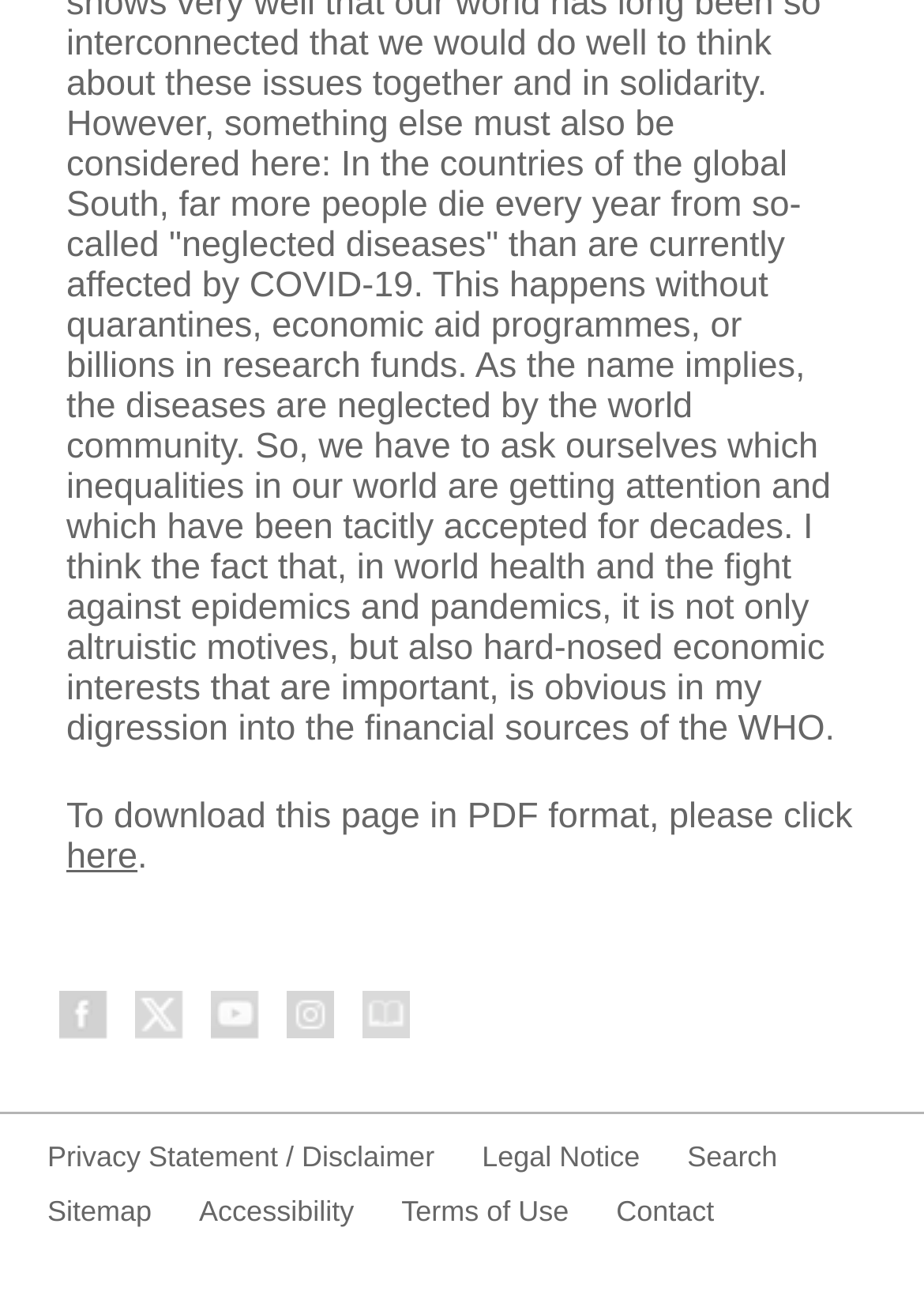Please determine the bounding box coordinates of the element to click on in order to accomplish the following task: "download this page in PDF format". Ensure the coordinates are four float numbers ranging from 0 to 1, i.e., [left, top, right, bottom].

[0.072, 0.643, 0.149, 0.674]